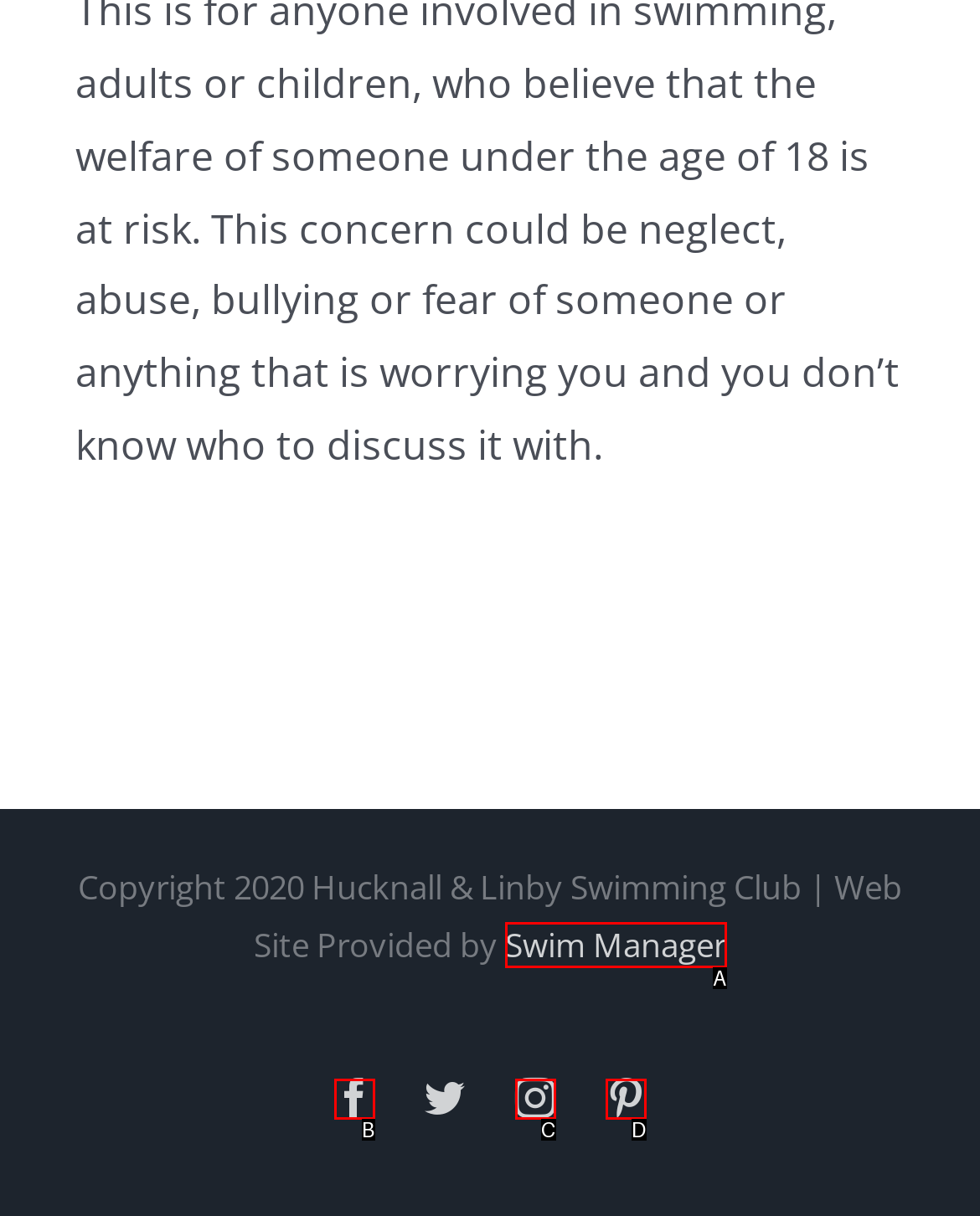Looking at the description: Swim Manager, identify which option is the best match and respond directly with the letter of that option.

A